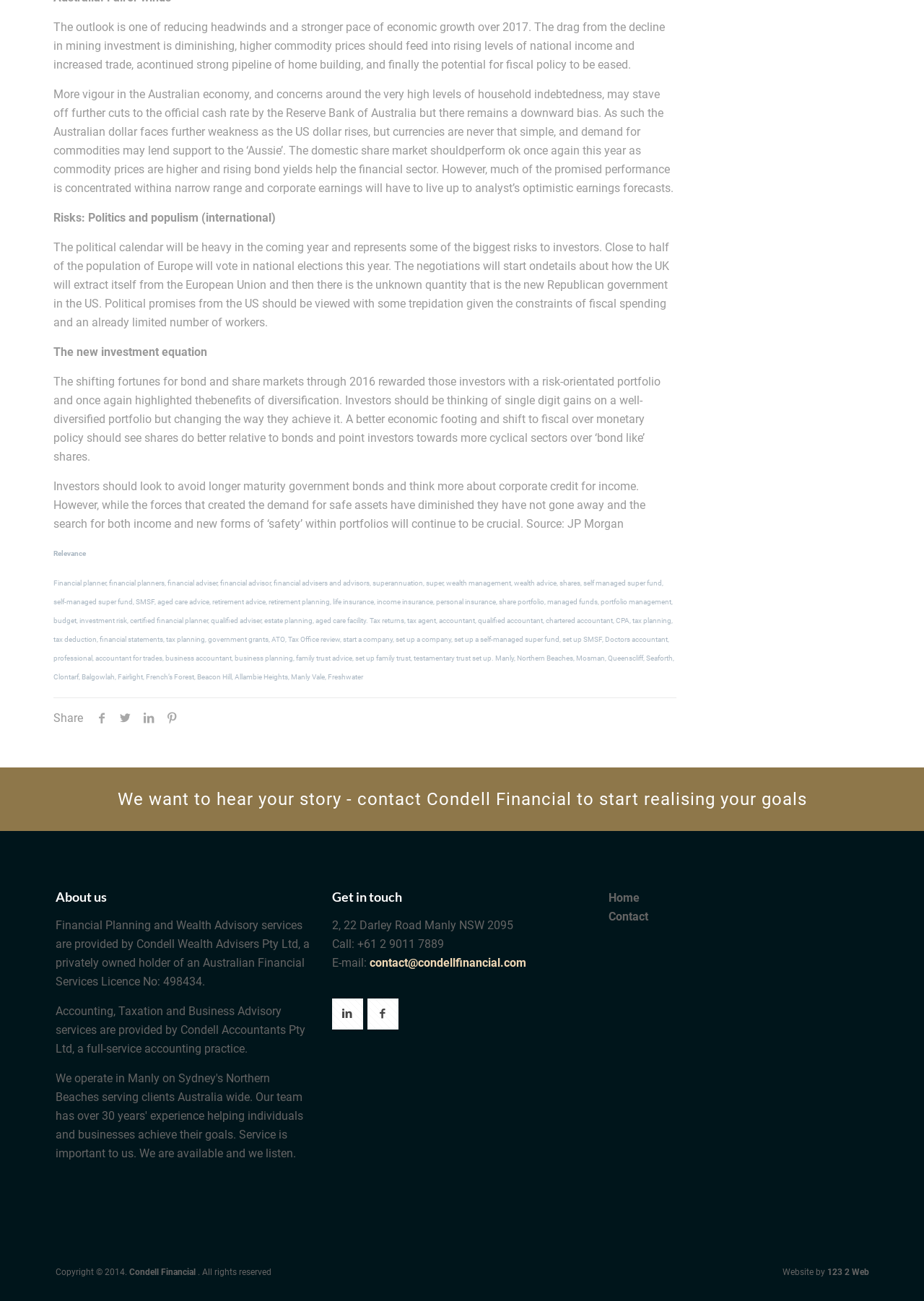Identify the bounding box coordinates for the UI element described as follows: Condell Financial. Use the format (top-left x, top-left y, bottom-right x, bottom-right y) and ensure all values are floating point numbers between 0 and 1.

[0.139, 0.974, 0.211, 0.982]